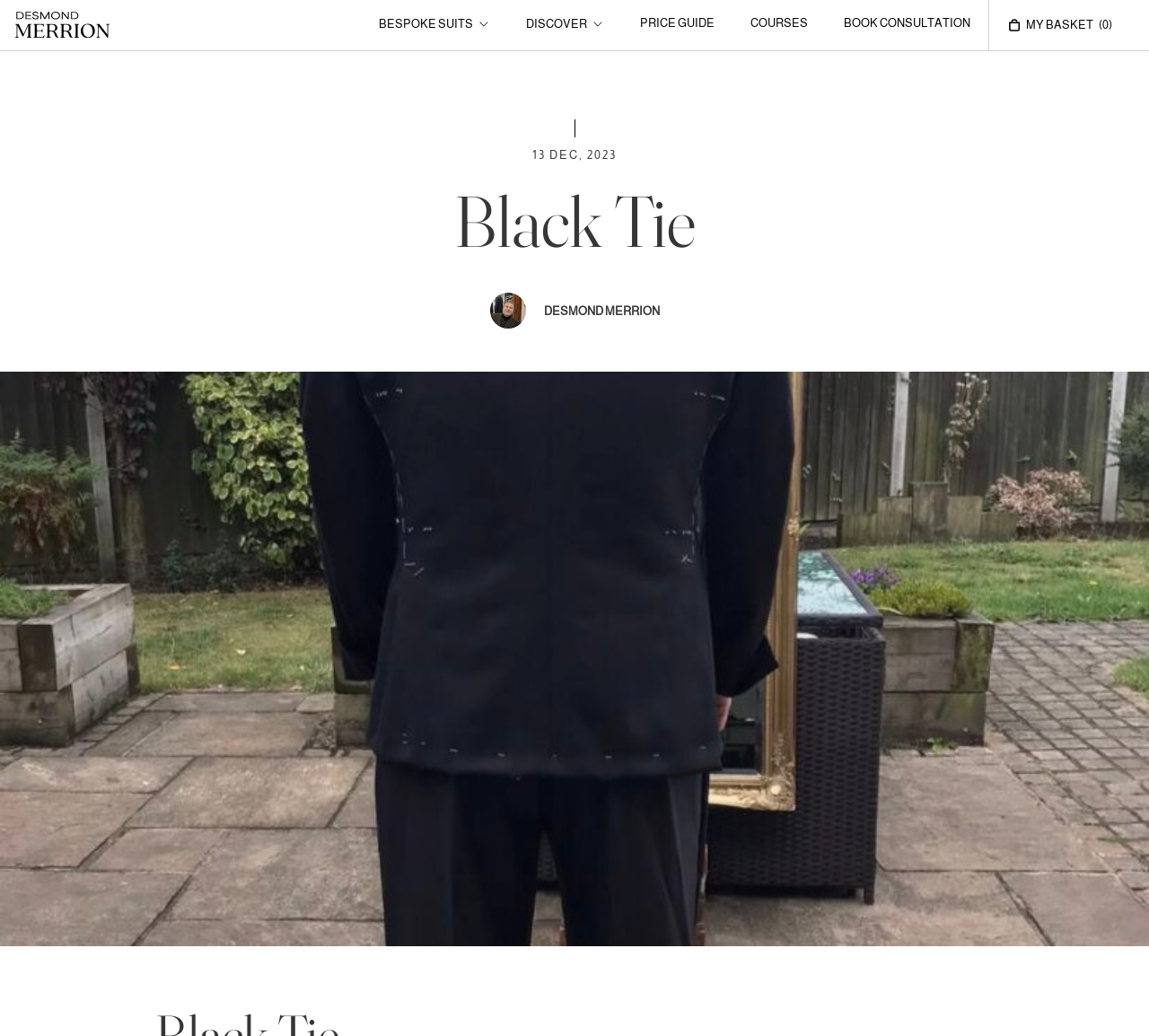Respond with a single word or phrase:
What is the text above the basket icon?

MY BASKET